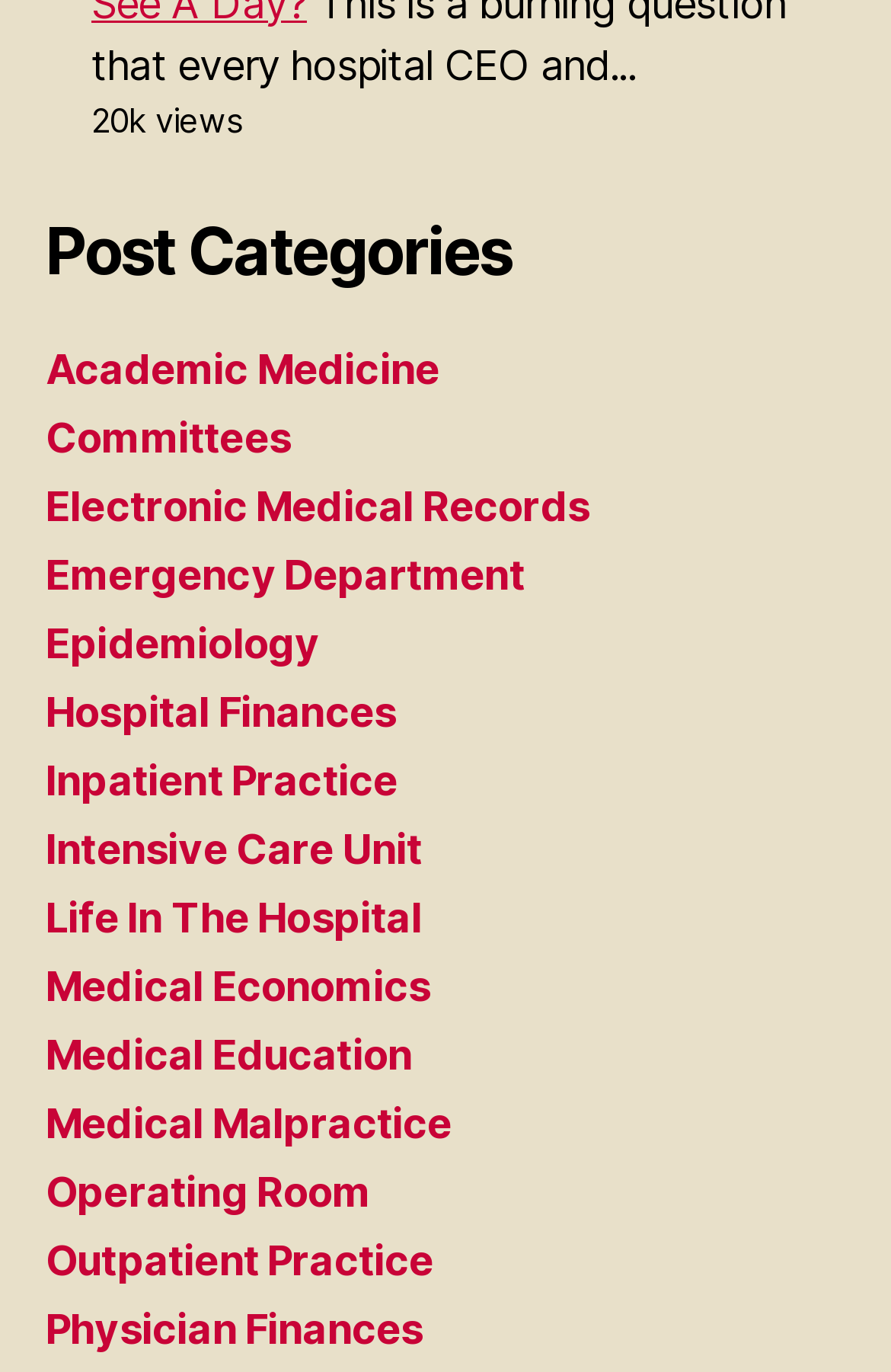Locate the bounding box coordinates of the element I should click to achieve the following instruction: "learn about Physician Finances".

[0.051, 0.951, 0.475, 0.986]